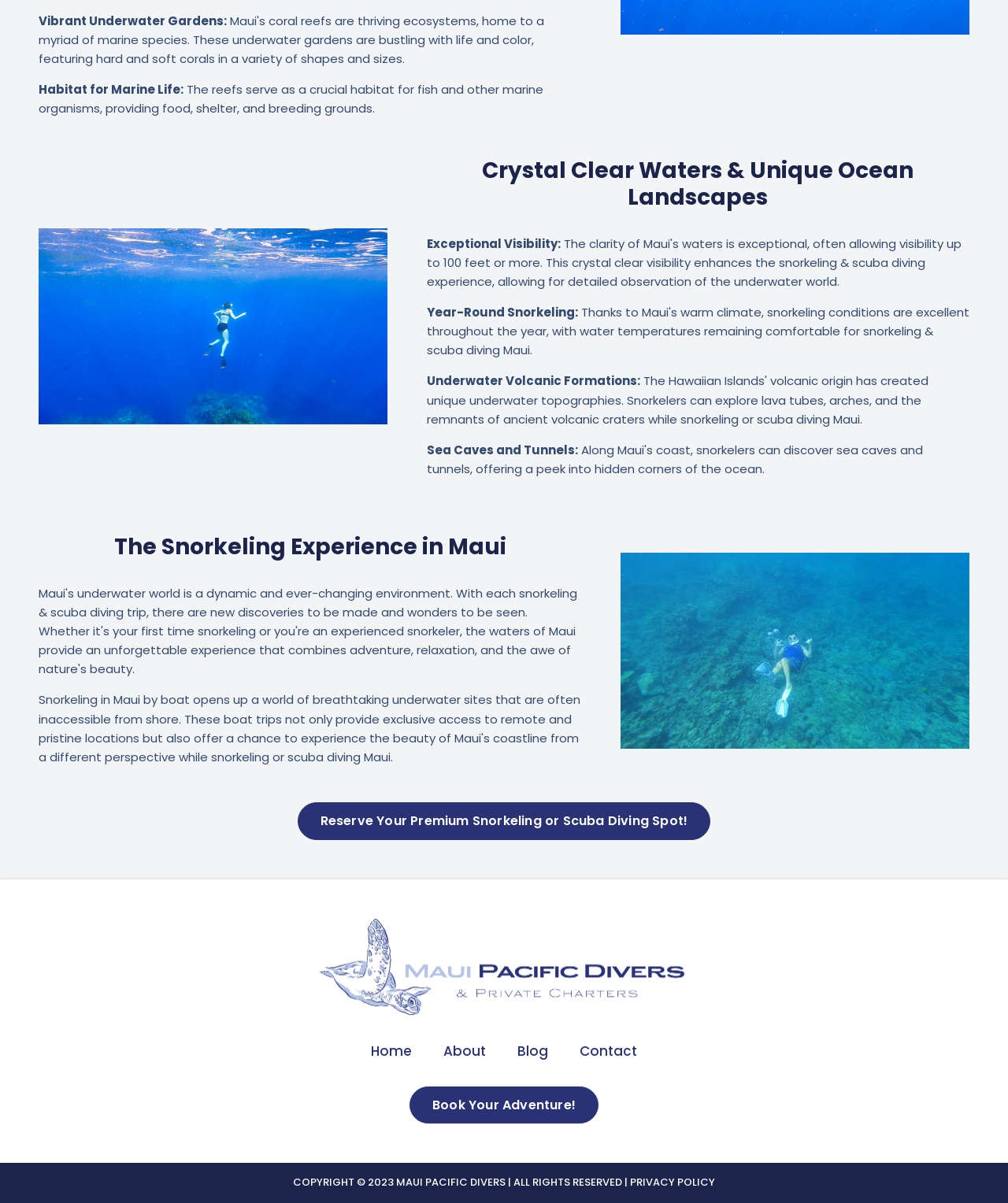Please specify the bounding box coordinates for the clickable region that will help you carry out the instruction: "Reserve a snorkeling or scuba diving spot".

[0.295, 0.667, 0.705, 0.698]